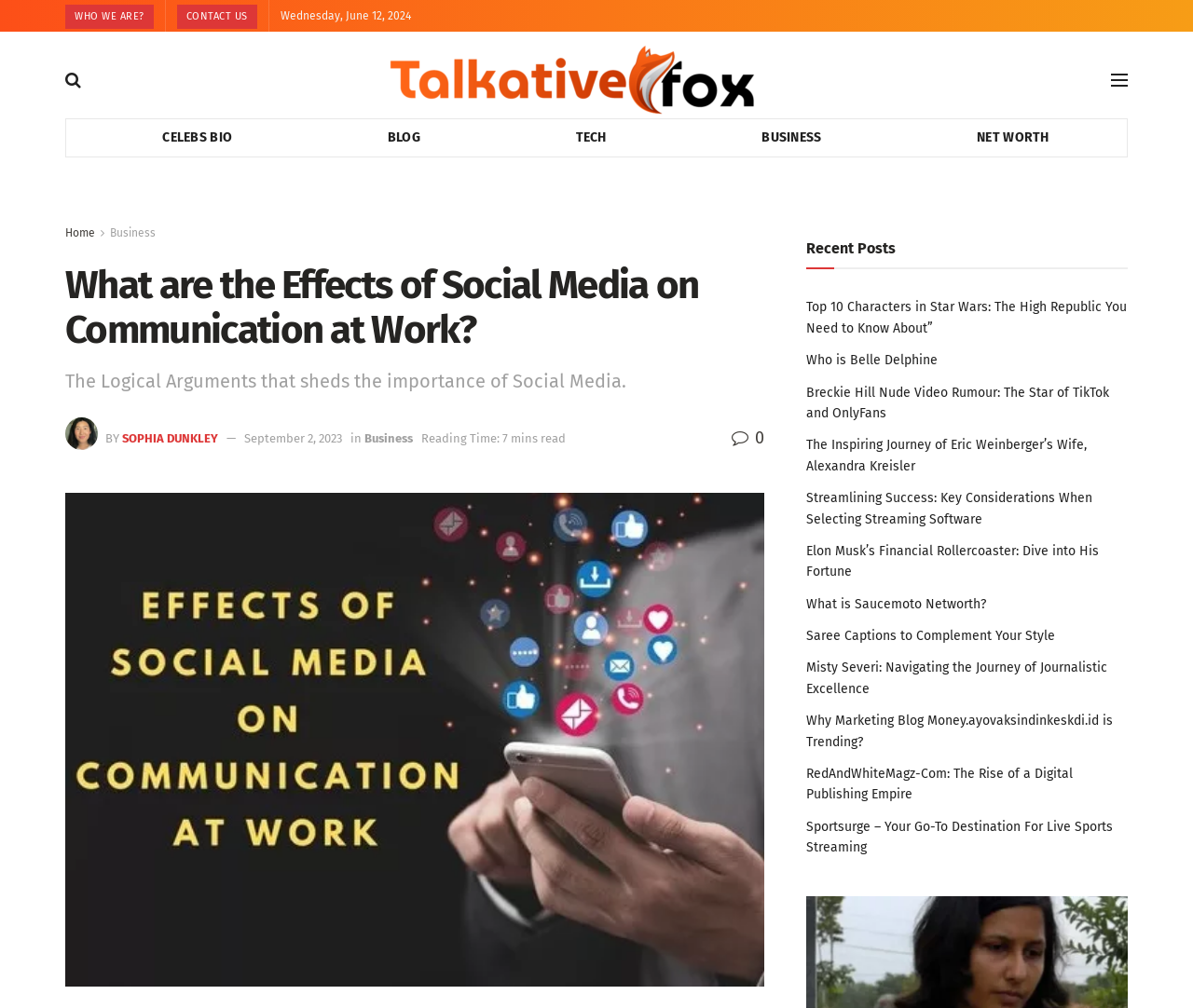Point out the bounding box coordinates of the section to click in order to follow this instruction: "Visit TalkativeFox - Just Viral News".

[0.09, 0.042, 0.637, 0.116]